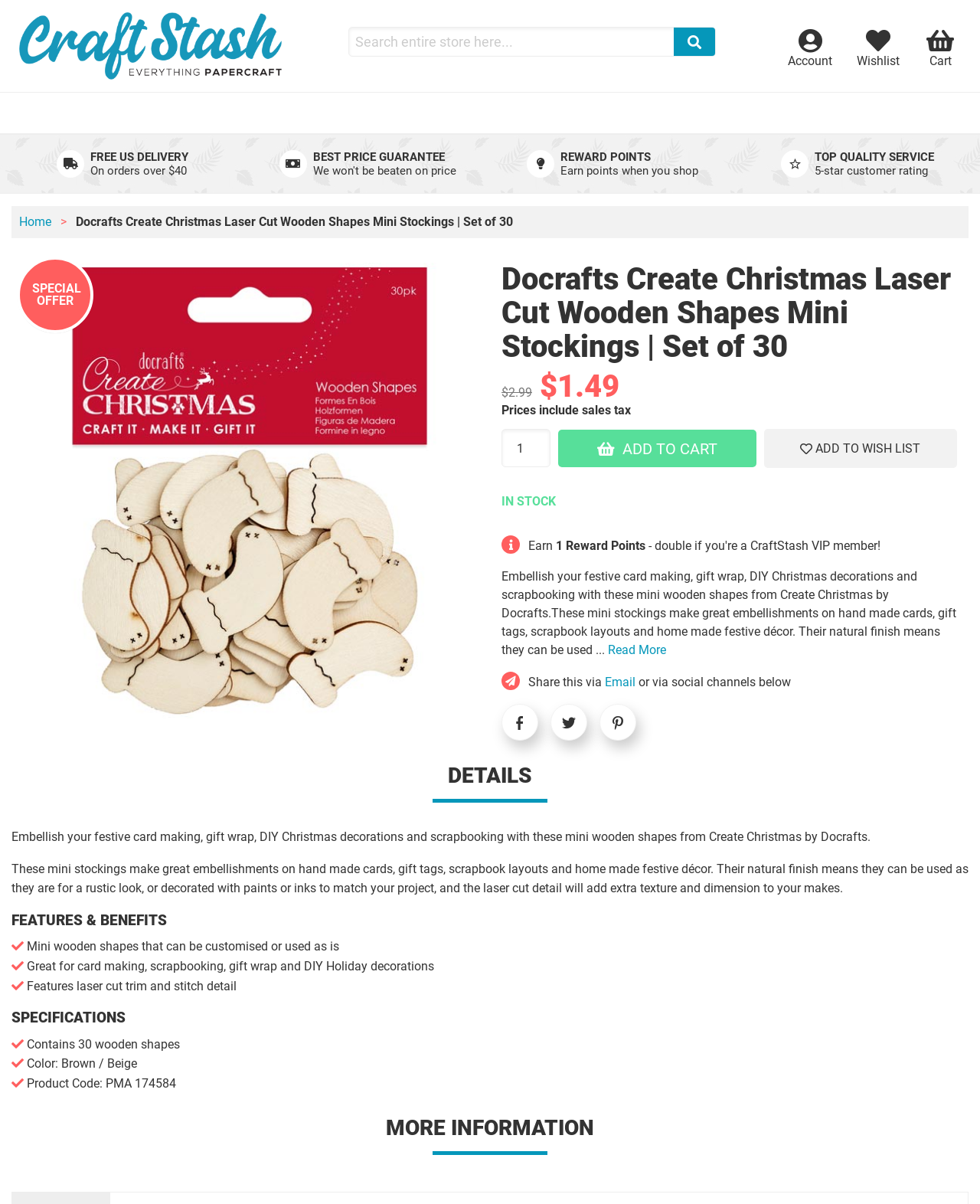Locate and extract the headline of this webpage.

Docrafts Create Christmas Laser Cut Wooden Shapes Mini Stockings | Set of 30